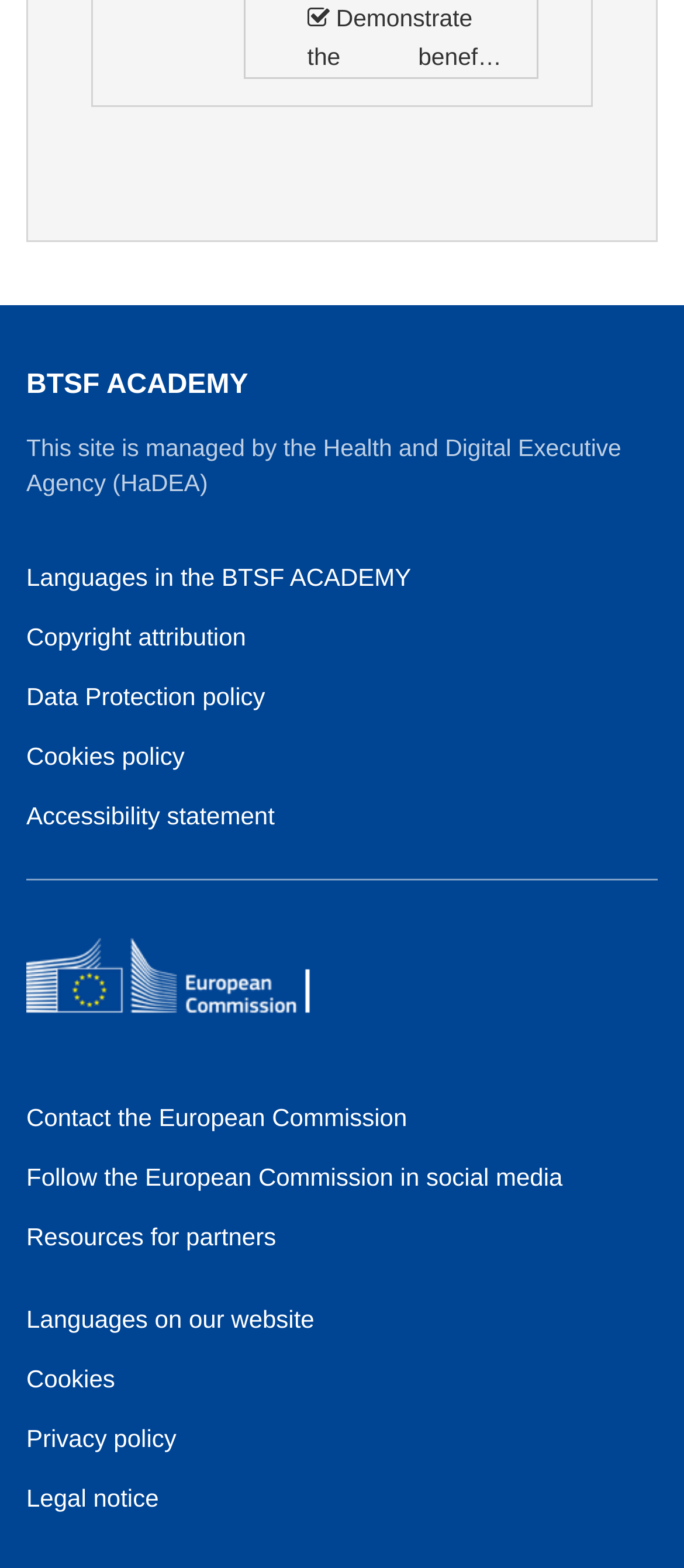Answer the question below in one word or phrase:
What is the purpose of the inspection procedure?

Demonstrate benefits